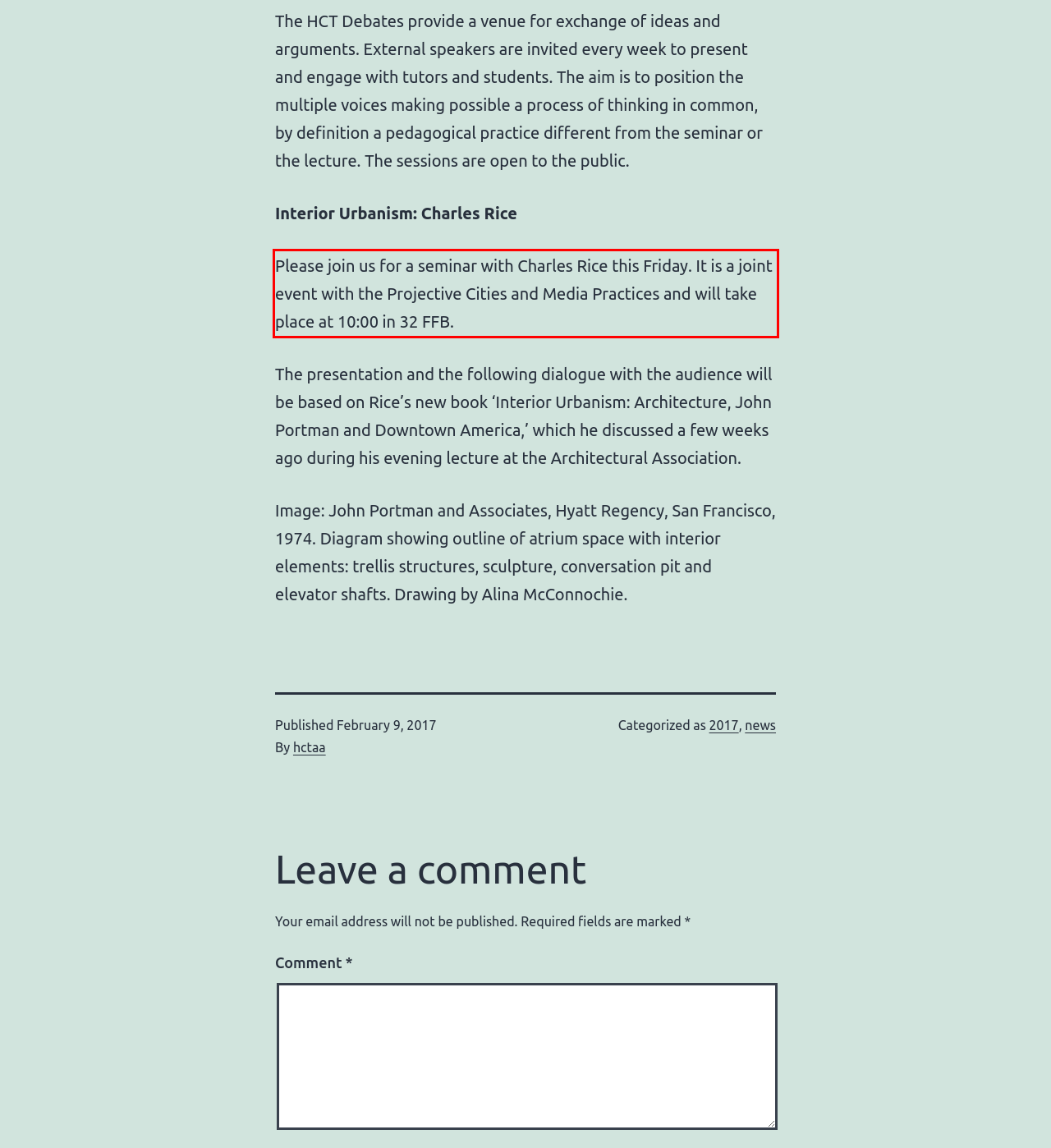Using the webpage screenshot, recognize and capture the text within the red bounding box.

Please join us for a seminar with Charles Rice this Friday. It is a joint event with the Projective Cities and Media Practices and will take place at 10:00 in 32 FFB.